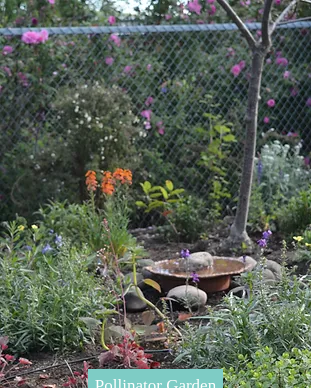Respond with a single word or phrase:
What type of fence is partially obscured in the background?

Chain-link fence